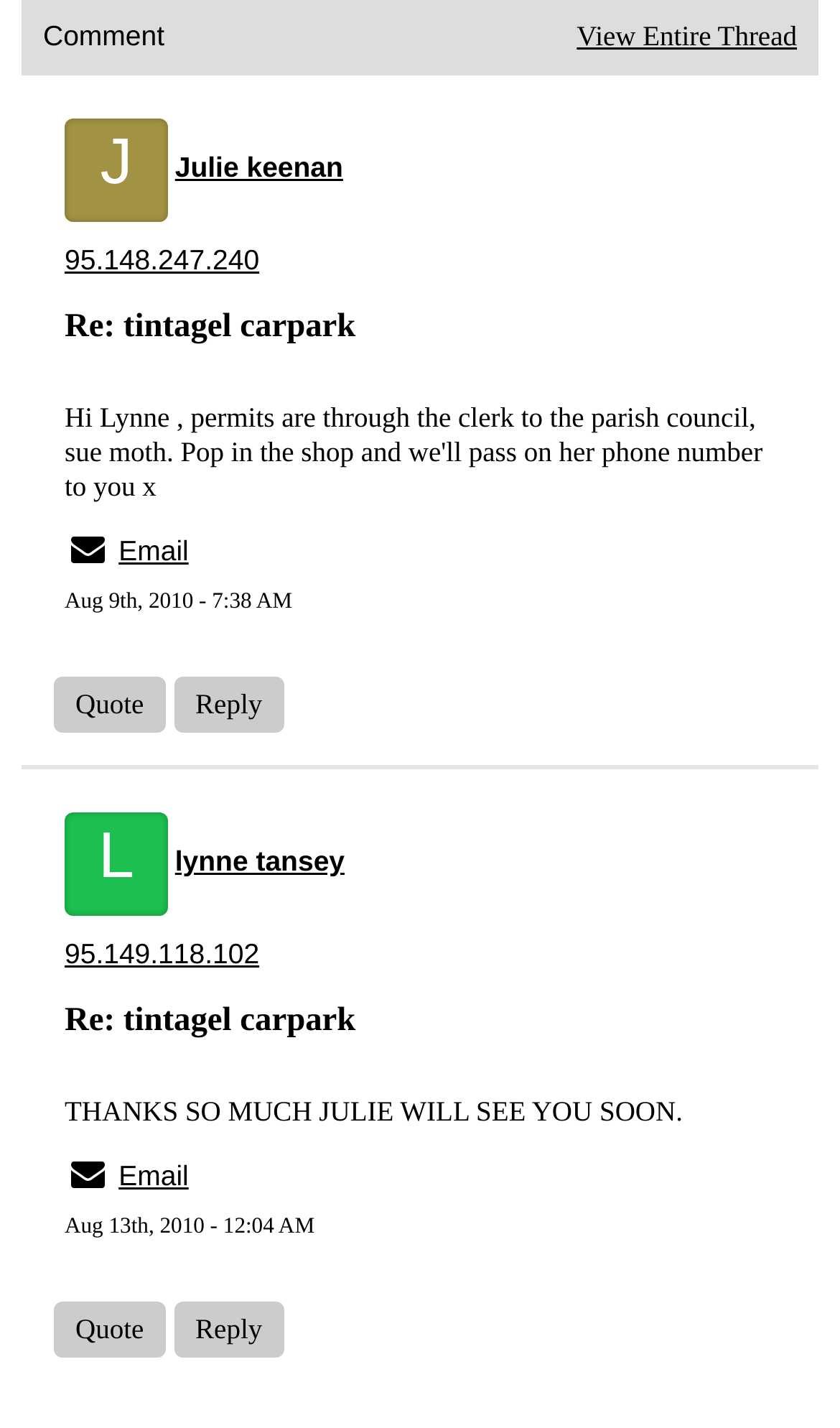What is the action that can be performed on a post?
Use the image to answer the question with a single word or phrase.

Quote or Reply